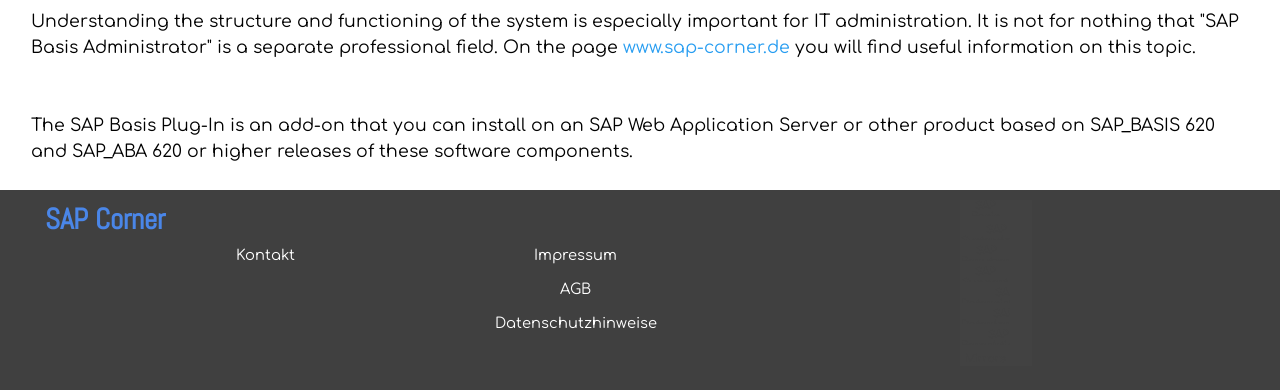What are the main sections of the webpage?
Based on the screenshot, answer the question with a single word or phrase.

Links and information